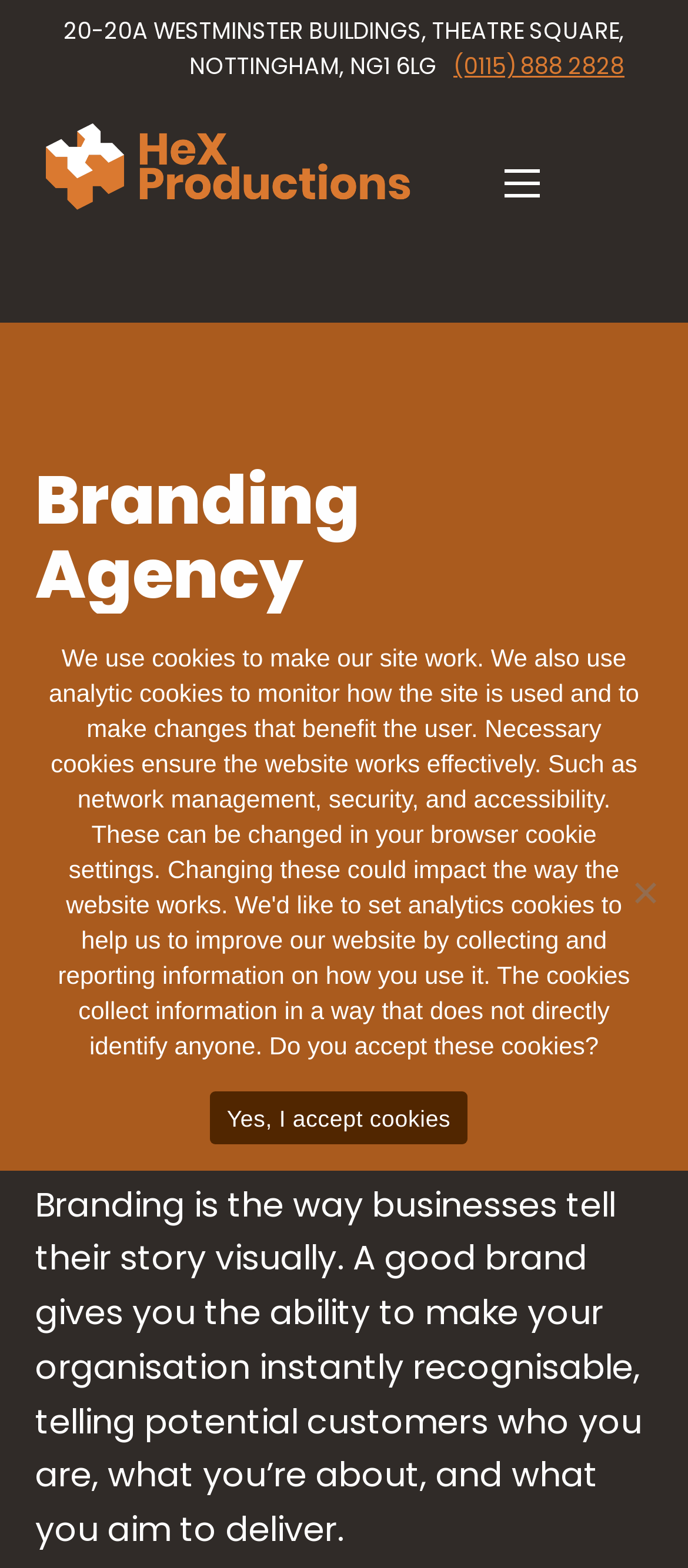Using the provided element description "(0115) 888 2828", determine the bounding box coordinates of the UI element.

[0.659, 0.033, 0.908, 0.052]